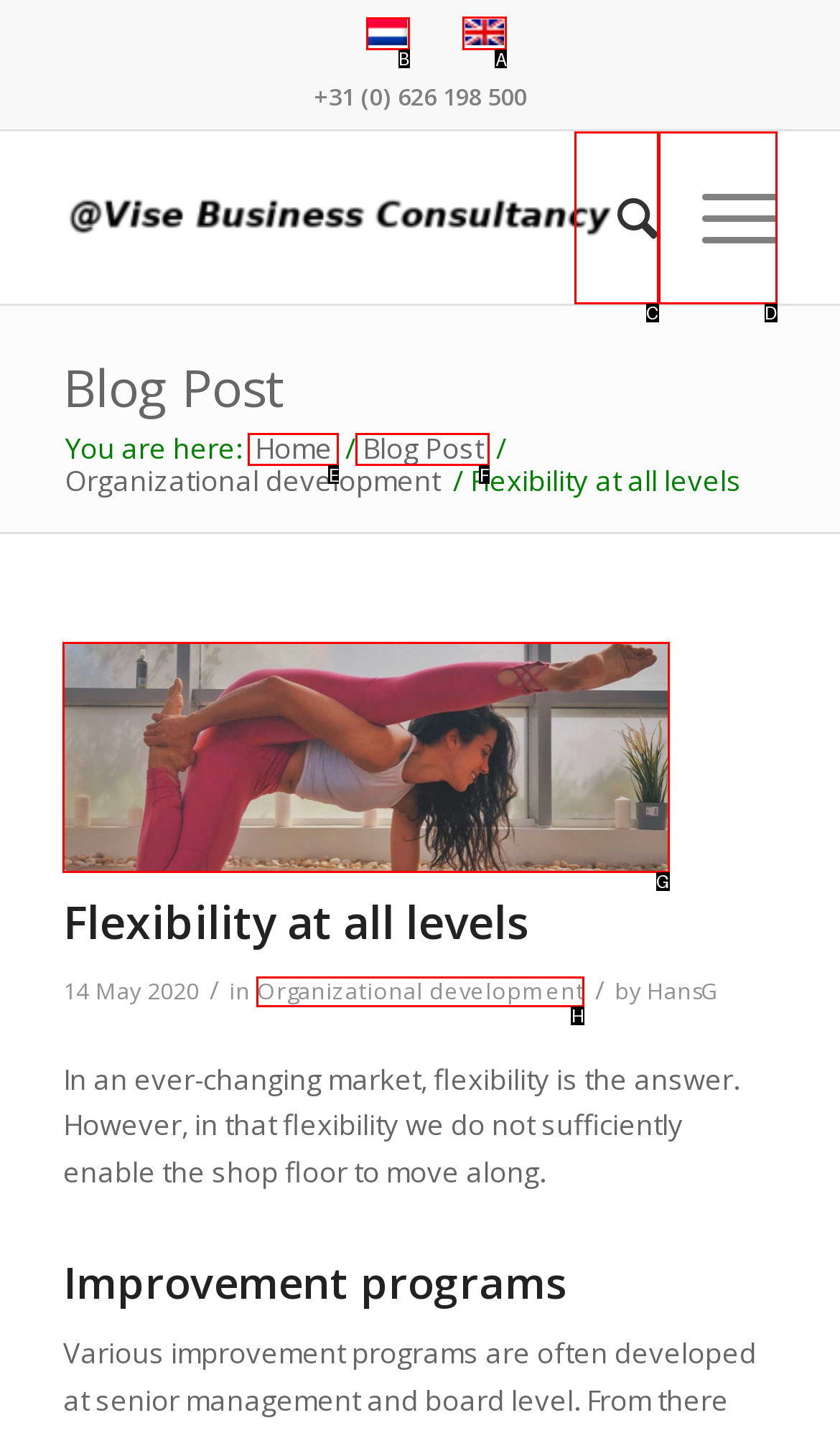Identify the correct HTML element to click to accomplish this task: Switch to English language
Respond with the letter corresponding to the correct choice.

A